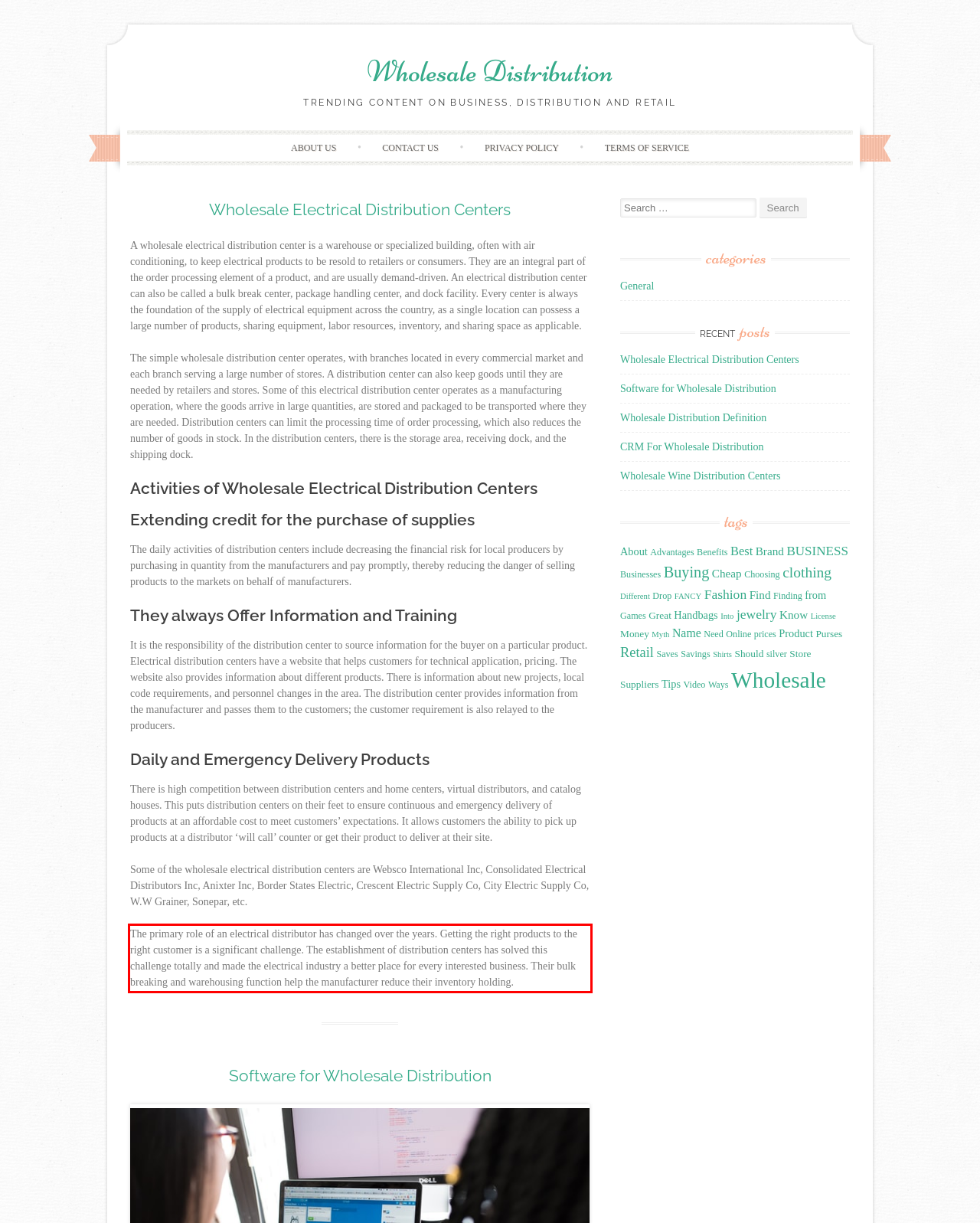Within the screenshot of a webpage, identify the red bounding box and perform OCR to capture the text content it contains.

The primary role of an electrical distributor has changed over the years. Getting the right products to the right customer is a significant challenge. The establishment of distribution centers has solved this challenge totally and made the electrical industry a better place for every interested business. Their bulk breaking and warehousing function help the manufacturer reduce their inventory holding.